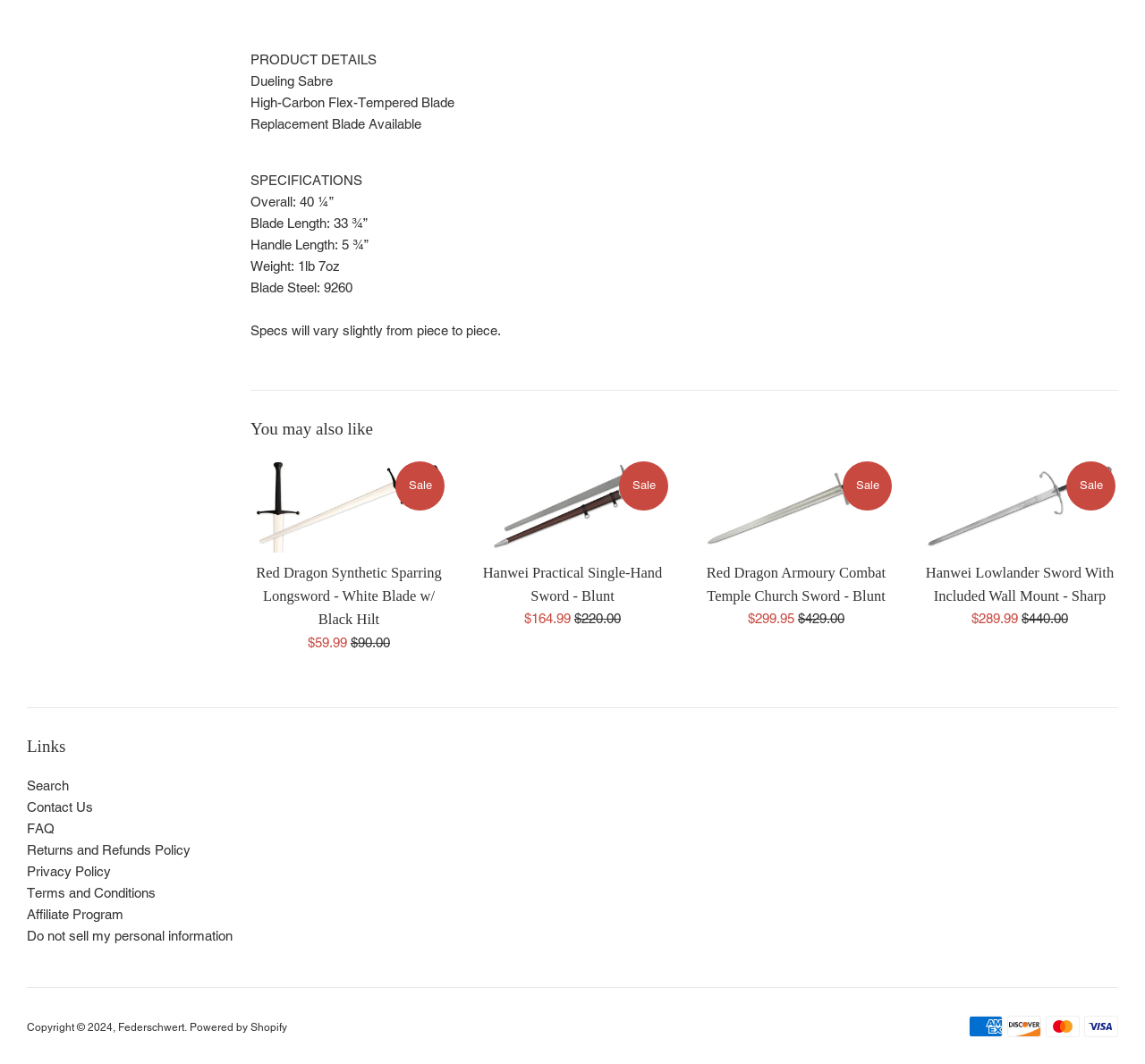Determine the bounding box coordinates for the region that must be clicked to execute the following instruction: "Check the specifications of the sword".

[0.219, 0.162, 0.316, 0.177]